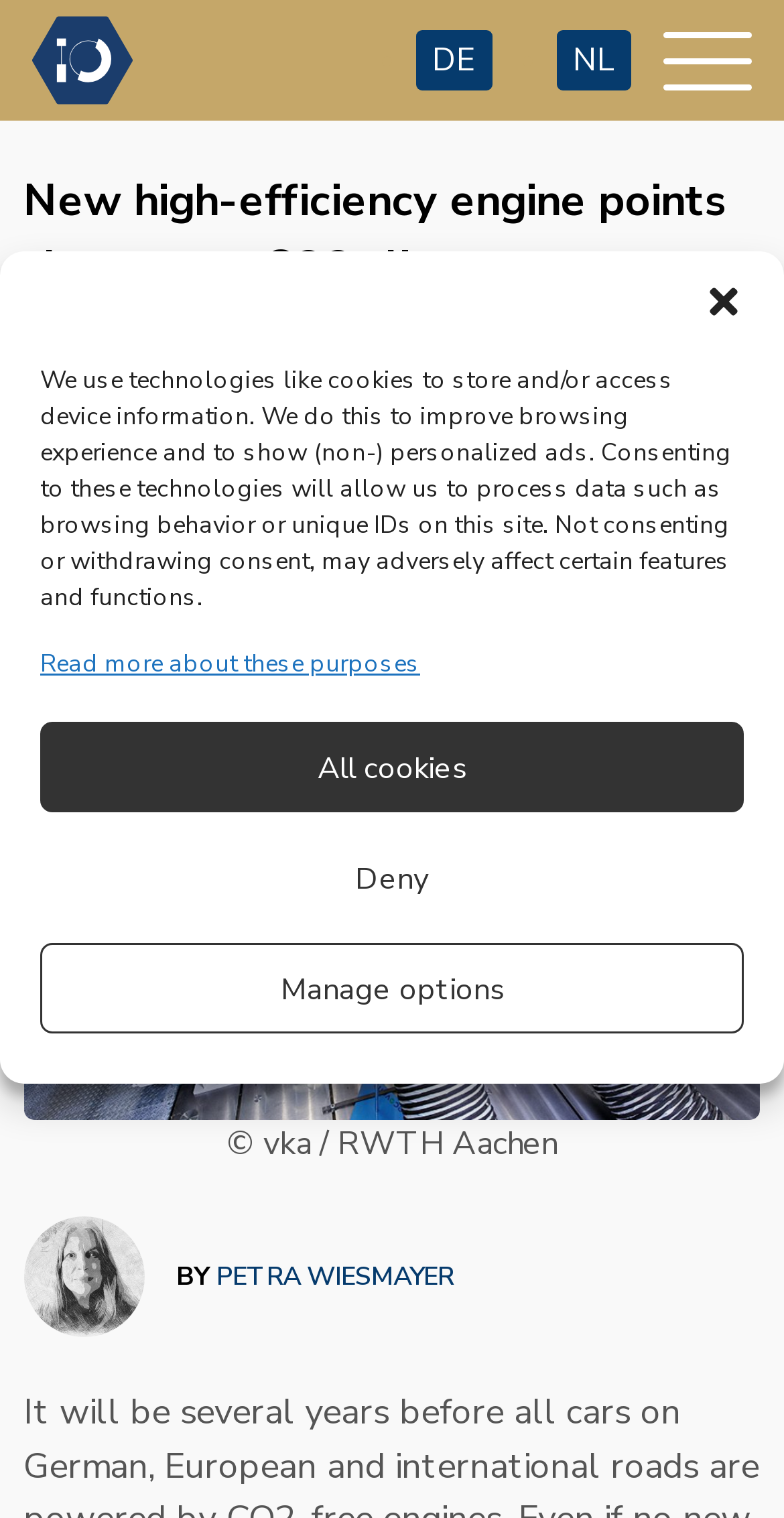Can you determine the bounding box coordinates of the area that needs to be clicked to fulfill the following instruction: "View the news image"?

[0.03, 0.465, 0.97, 0.738]